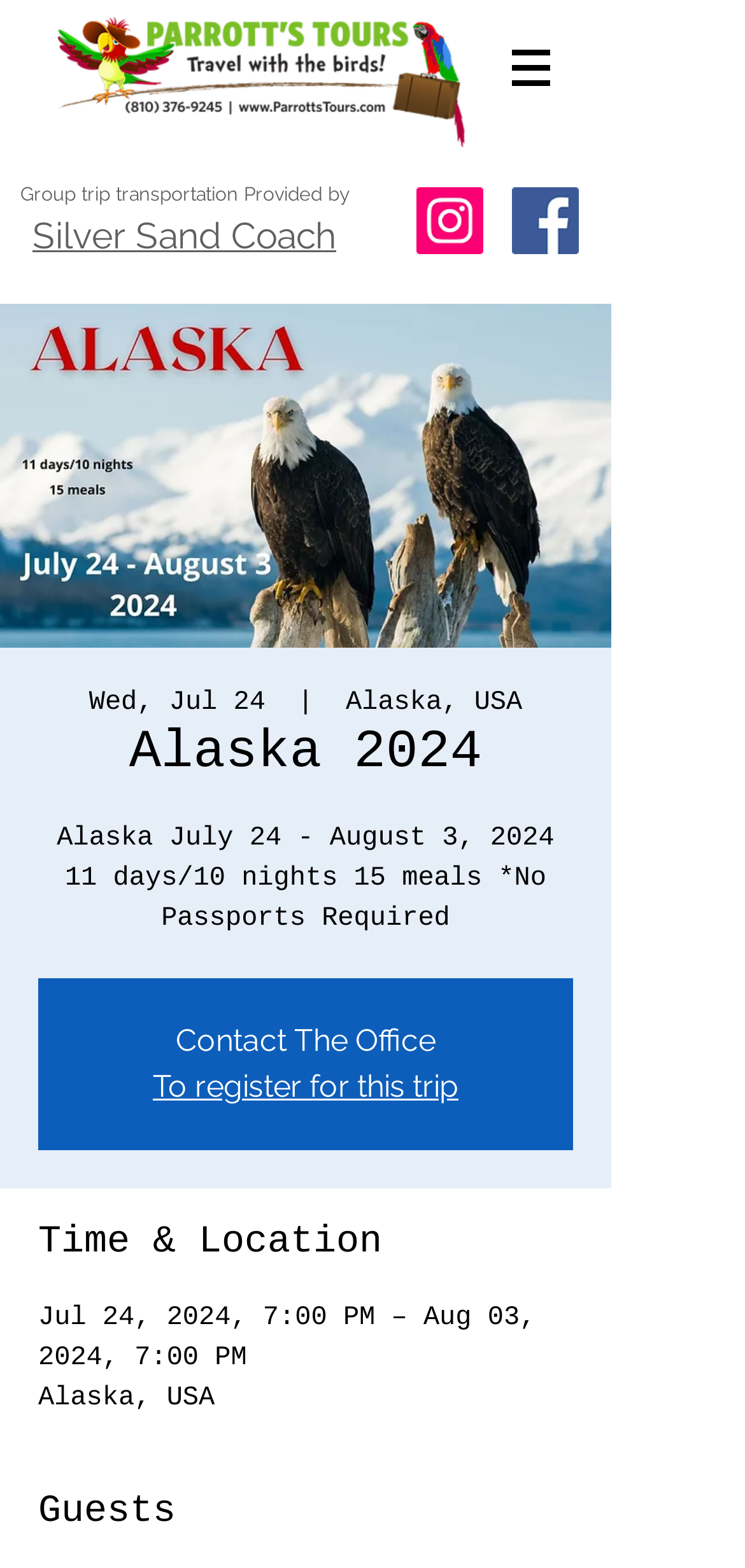Identify the bounding box of the UI element that matches this description: "Silver Sand Coach".

[0.044, 0.136, 0.451, 0.163]